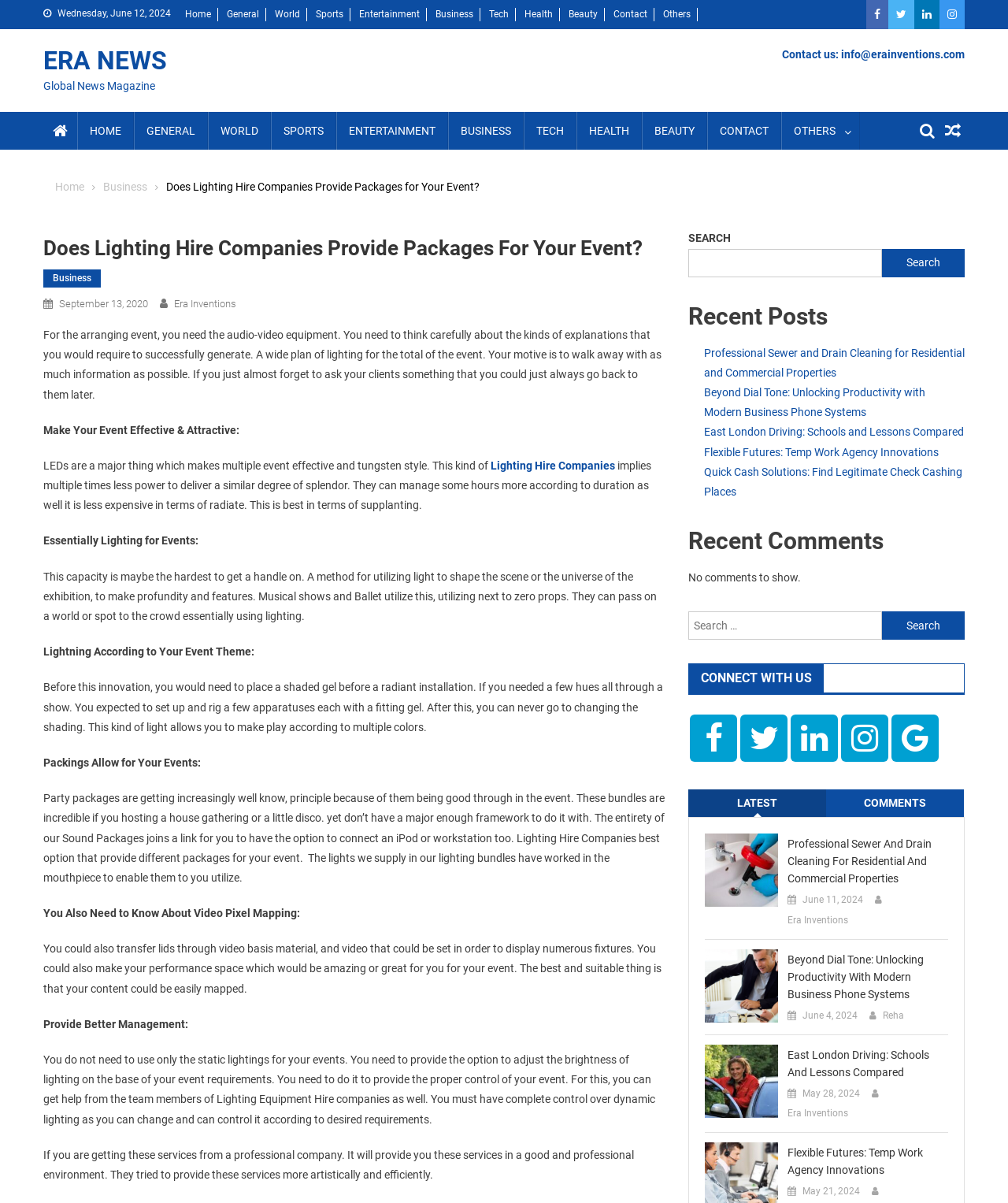What is the purpose of breadcrumbs navigation?
Respond to the question with a well-detailed and thorough answer.

The breadcrumbs navigation on the webpage shows the current page location, indicating that the user is on the 'Does Lighting Hire Companies Provide Packages for Your Event?' page, which is under the 'Business' category, and further under the 'Home' category.